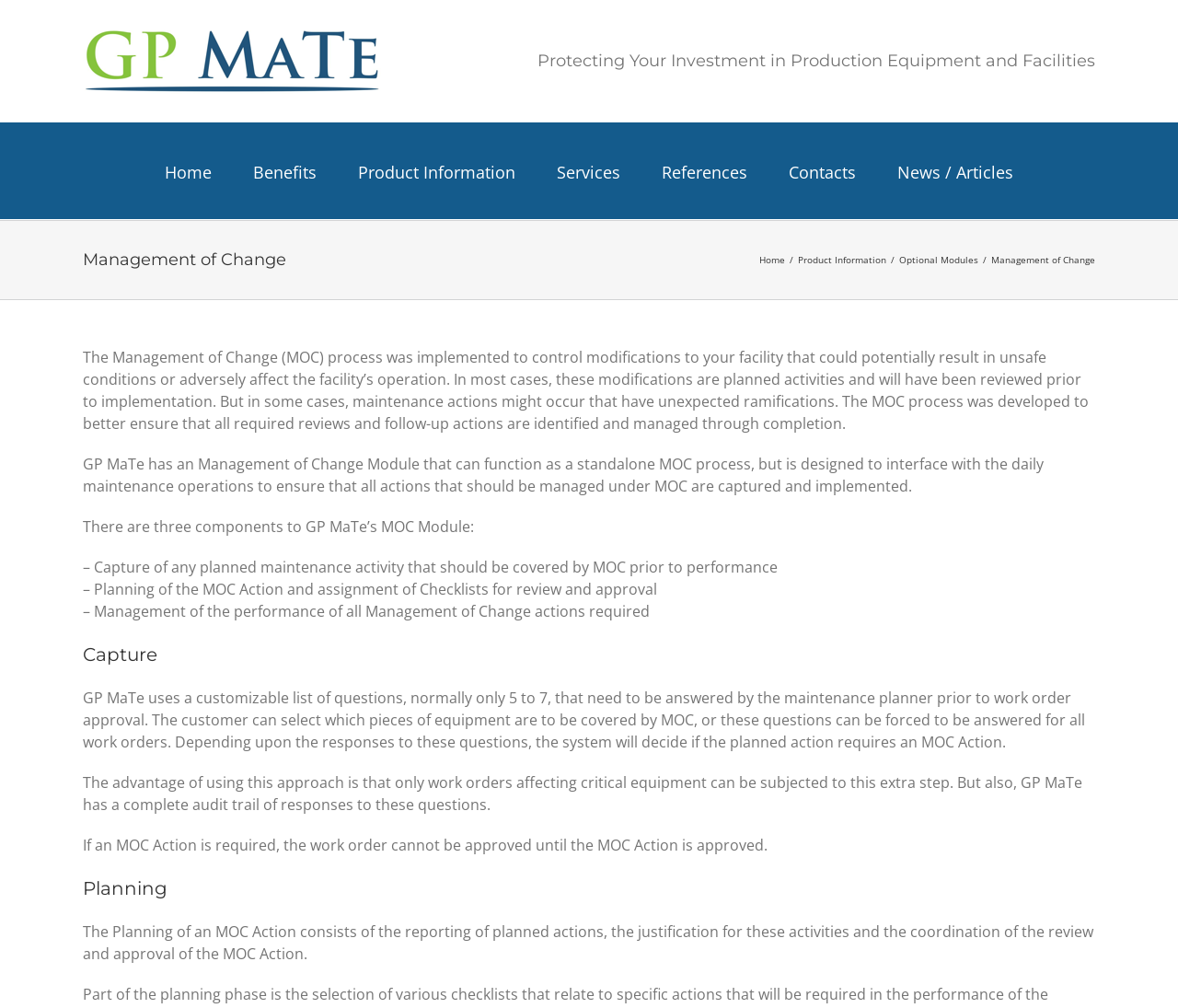Create a detailed summary of the webpage's content and design.

The webpage is about the Management of Change (MOC) process, which is a system implemented to control modifications to facilities that could potentially result in unsafe conditions. 

At the top left corner, there is a GP MaTe logo, which is a link. Next to it, there is a heading that reads "Protecting Your Investment in Production Equipment and Facilities". Below the logo, there is a navigation menu with links to different sections of the website, including "Home", "Benefits", "Product Information", "Services", "References", "Contacts", and "News / Articles". 

Below the navigation menu, there is a region titled "Page Title Bar" that contains a heading "Management of Change" and several links to related pages, including "Home", "Product Information", and "Optional Modules". 

The main content of the webpage is divided into sections, each with a heading. The first section explains the purpose of the MOC process, which is to control modifications to facilities that could result in unsafe conditions. The text describes how the process works, including the review and management of planned activities and unexpected maintenance actions. 

The next section describes the Management of Change Module offered by GP MaTe, which can function as a standalone MOC process or interface with daily maintenance operations. This module has three components: capturing planned maintenance activities, planning and assigning checklists for review and approval, and managing the performance of MOC actions. 

The following sections, titled "Capture", "Planning", and others, provide more detailed information about each component of the MOC Module. These sections include paragraphs of text that explain how the module works, including the use of customizable questions to determine if an MOC action is required, the planning and coordination of MOC actions, and the management of their performance.